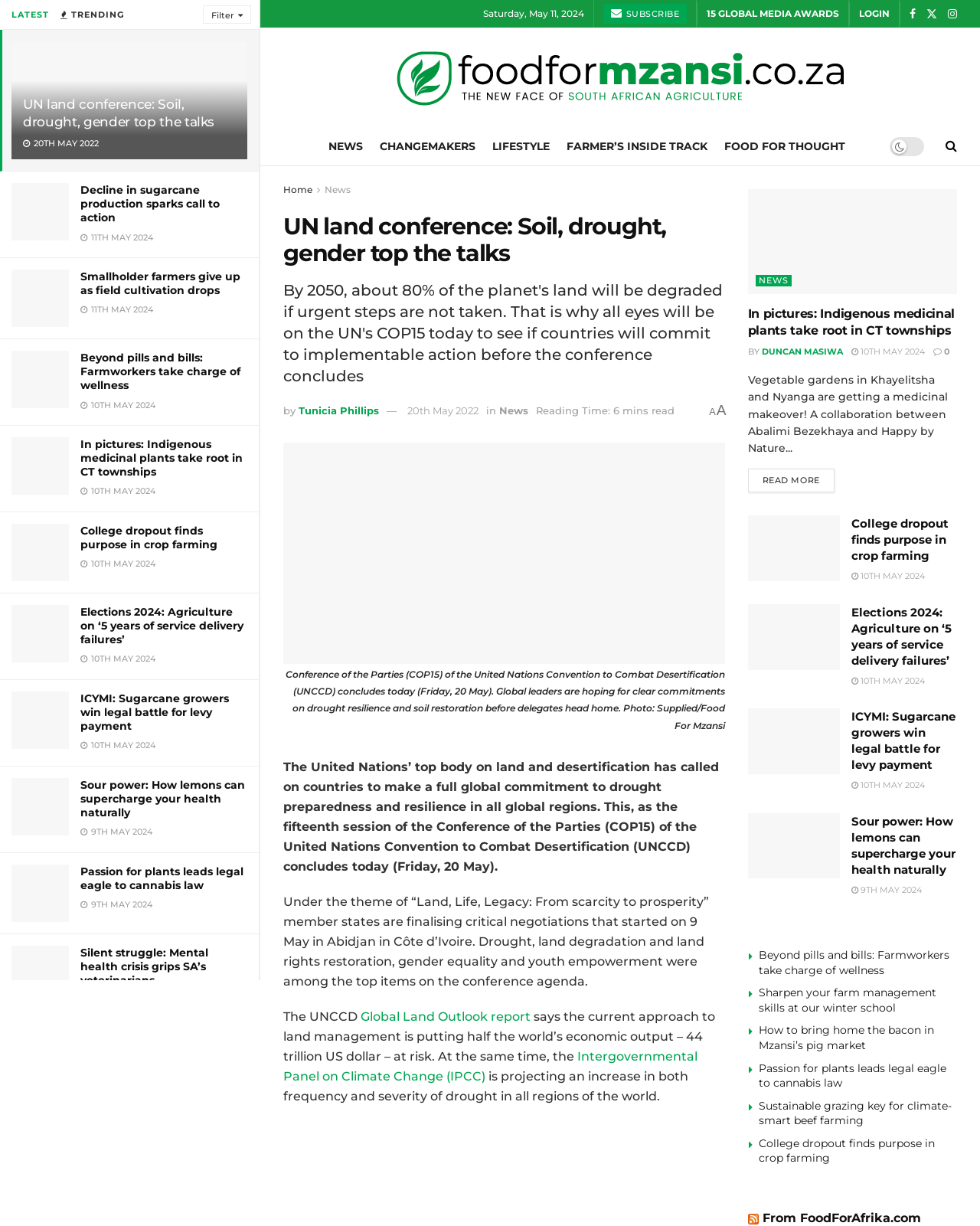Show the bounding box coordinates for the HTML element as described: "Food for Thought".

[0.739, 0.11, 0.862, 0.129]